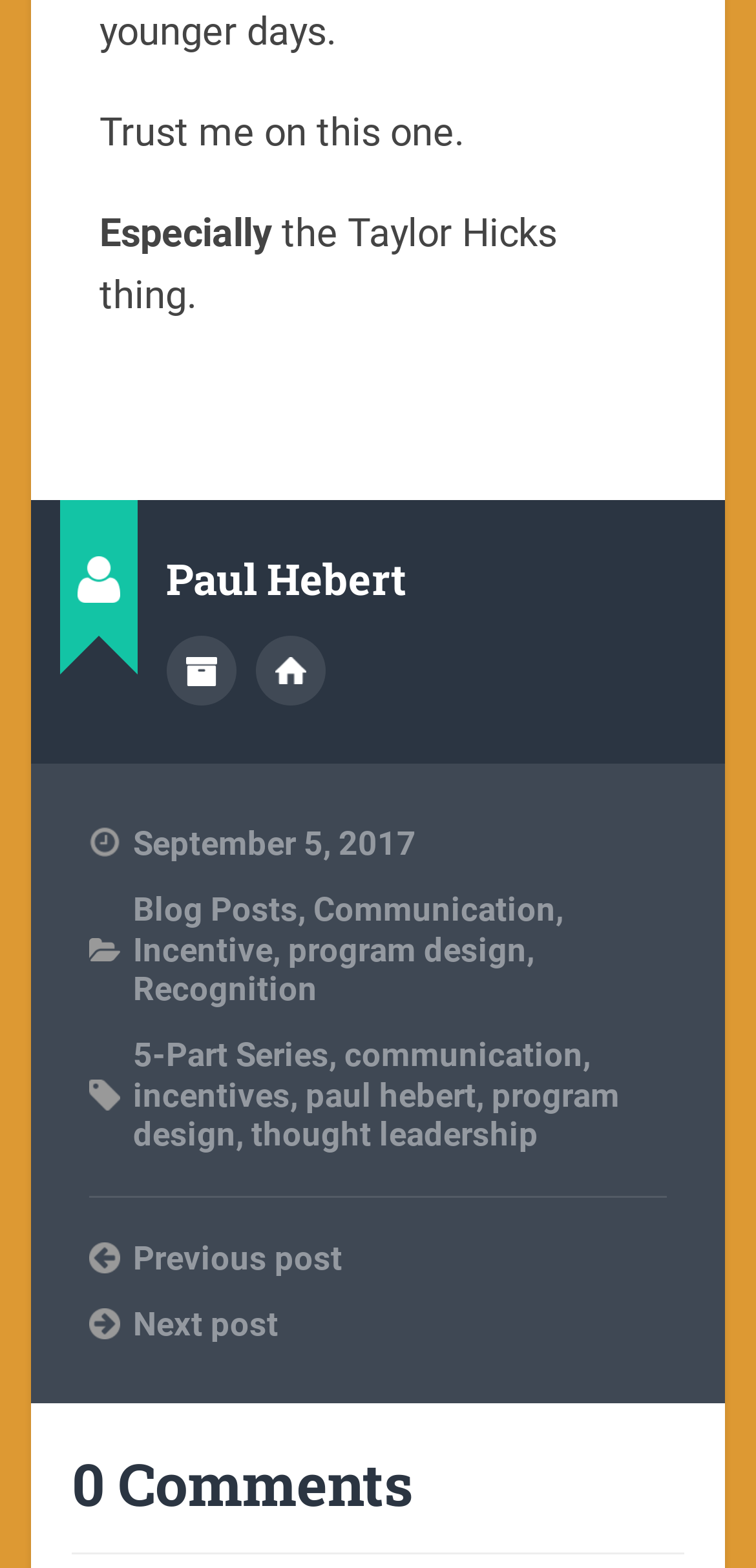Locate the bounding box coordinates of the UI element described by: "paul hebert". The bounding box coordinates should consist of four float numbers between 0 and 1, i.e., [left, top, right, bottom].

[0.404, 0.686, 0.63, 0.711]